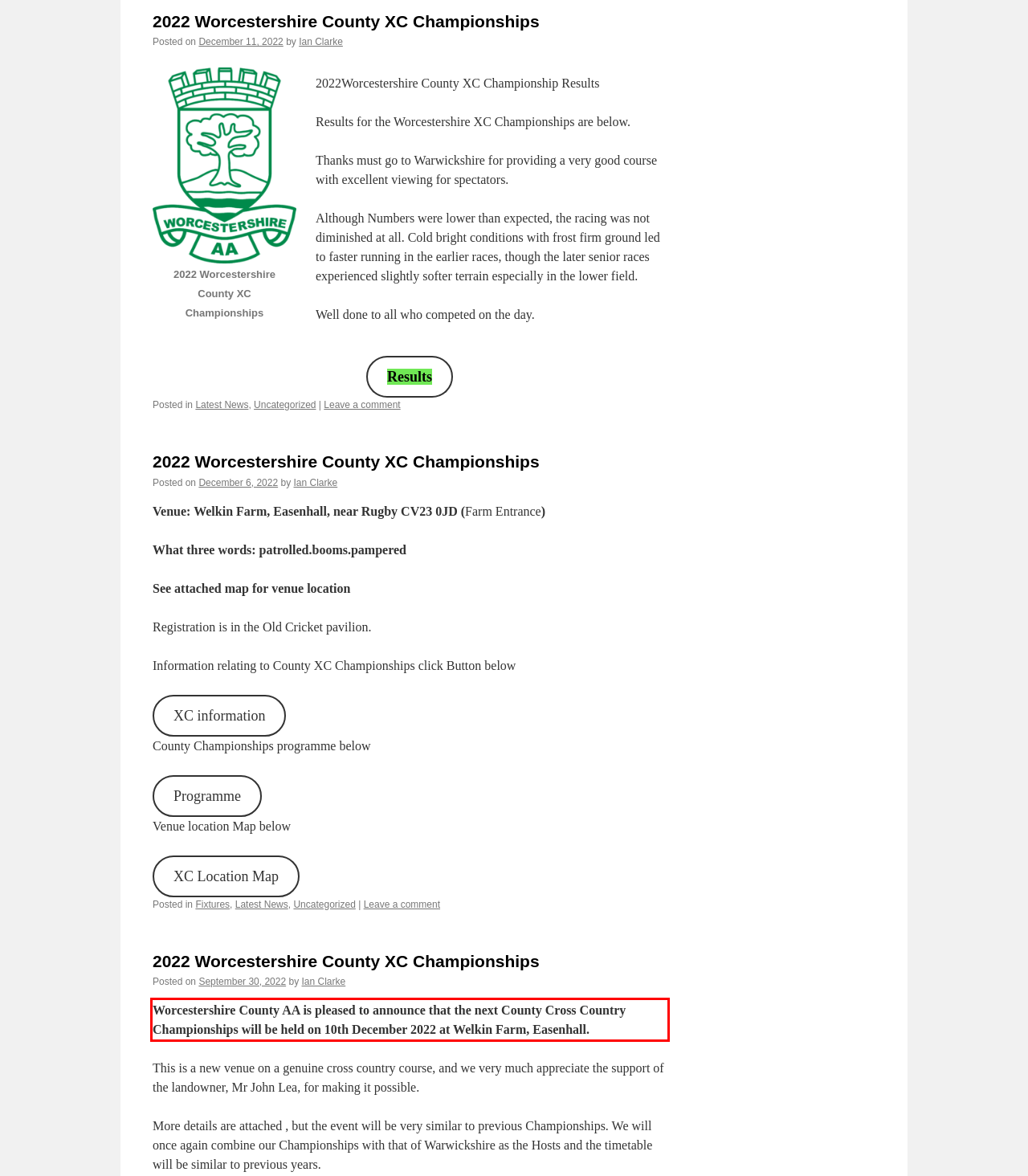Analyze the screenshot of the webpage that features a red bounding box and recognize the text content enclosed within this red bounding box.

Worcestershire County AA is pleased to announce that the next County Cross Country Championships will be held on 10th December 2022 at Welkin Farm, Easenhall.